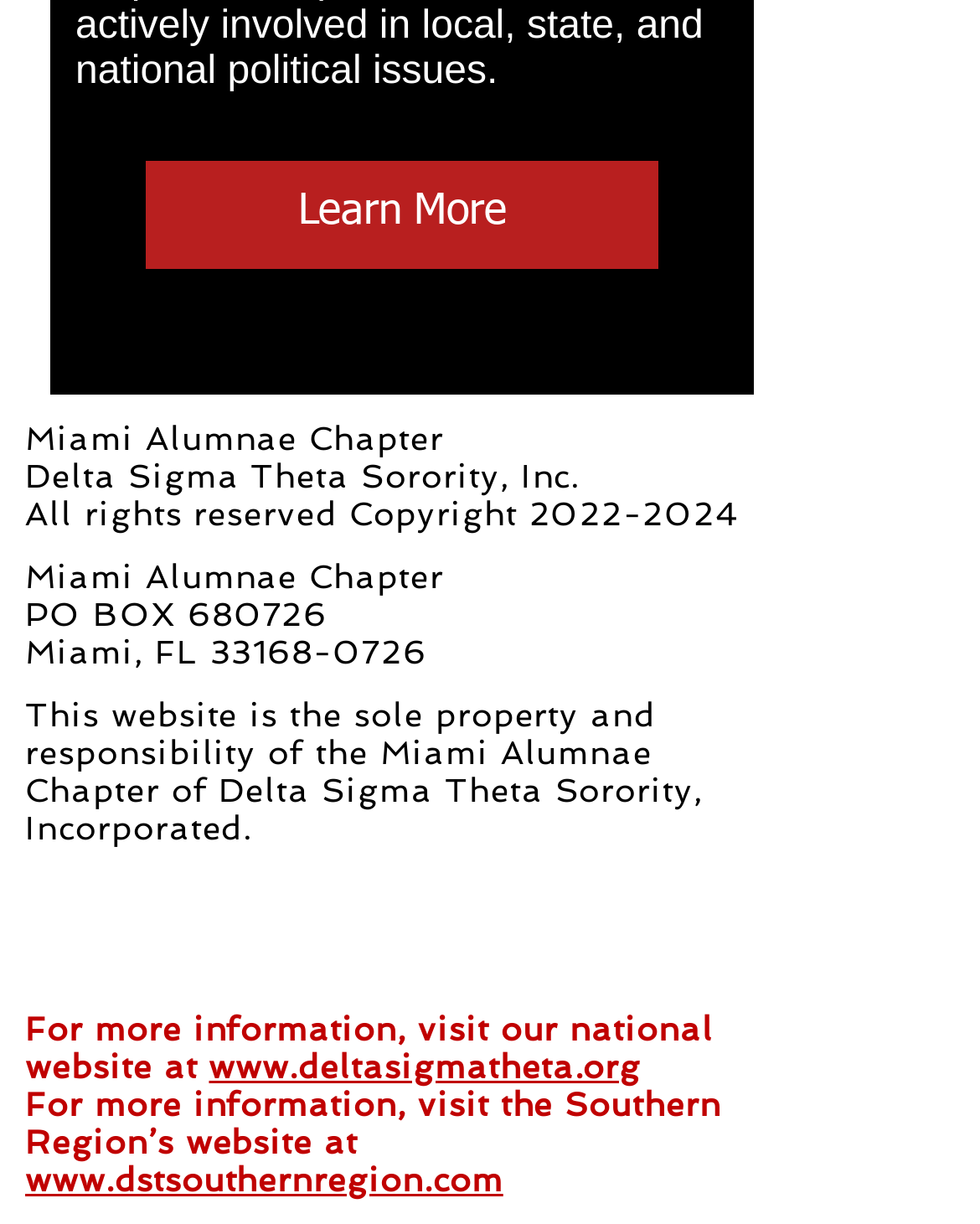Respond with a single word or phrase:
What is the address of the Miami Alumnae Chapter?

PO BOX 680726 Miami, FL 33168-0726